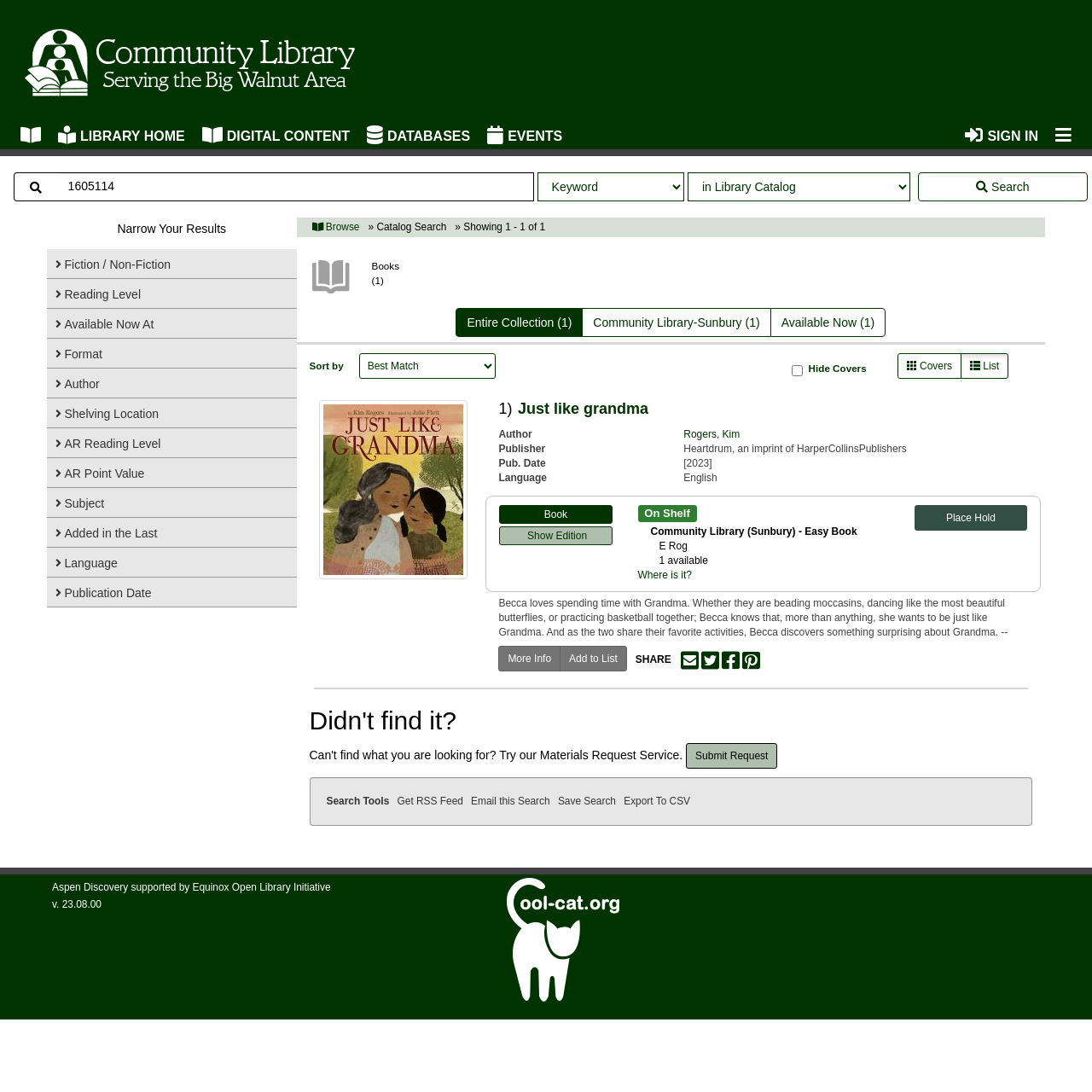Based on the element description: "Search", identify the UI element and provide its bounding box coordinates. Use four float numbers between 0 and 1, [left, top, right, bottom].

[0.841, 0.157, 0.996, 0.184]